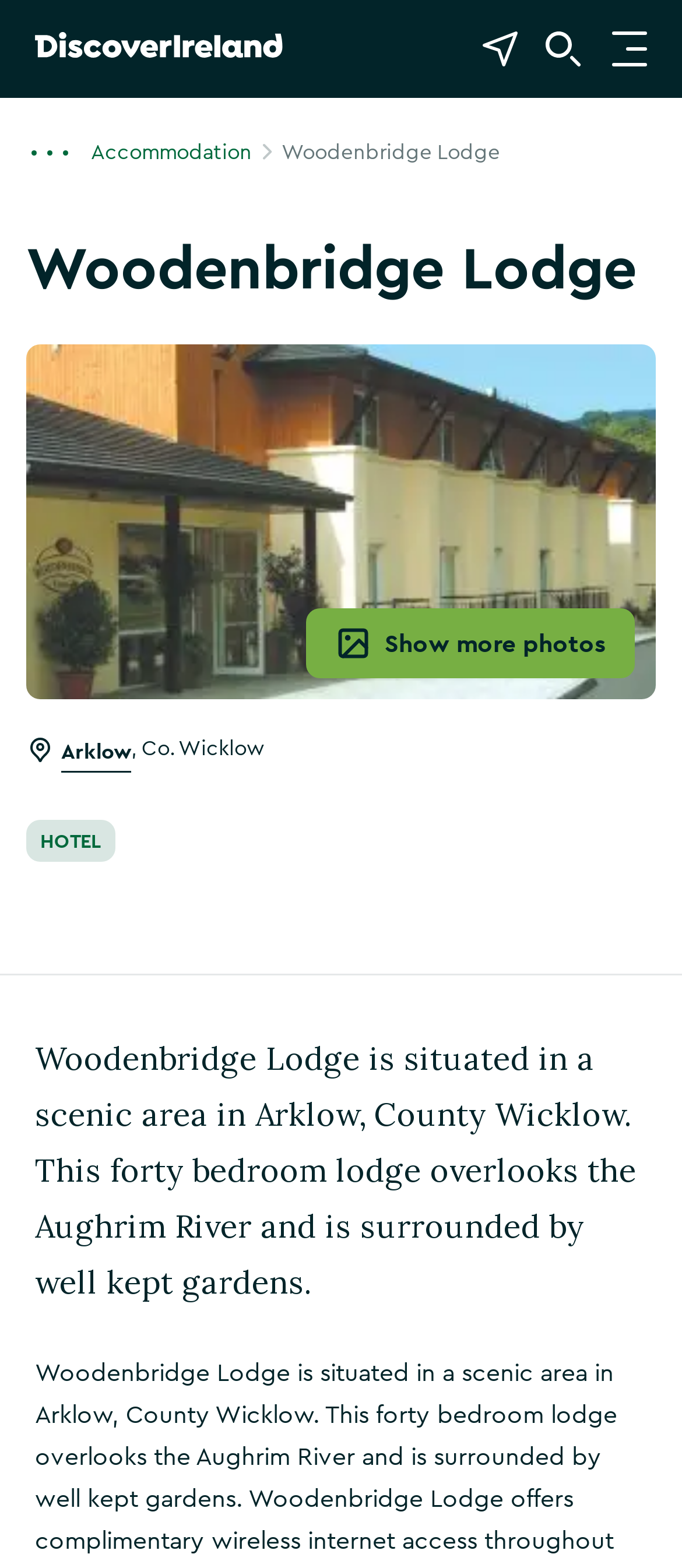Locate the bounding box coordinates of the segment that needs to be clicked to meet this instruction: "Click the logo of the page".

[0.051, 0.023, 0.415, 0.04]